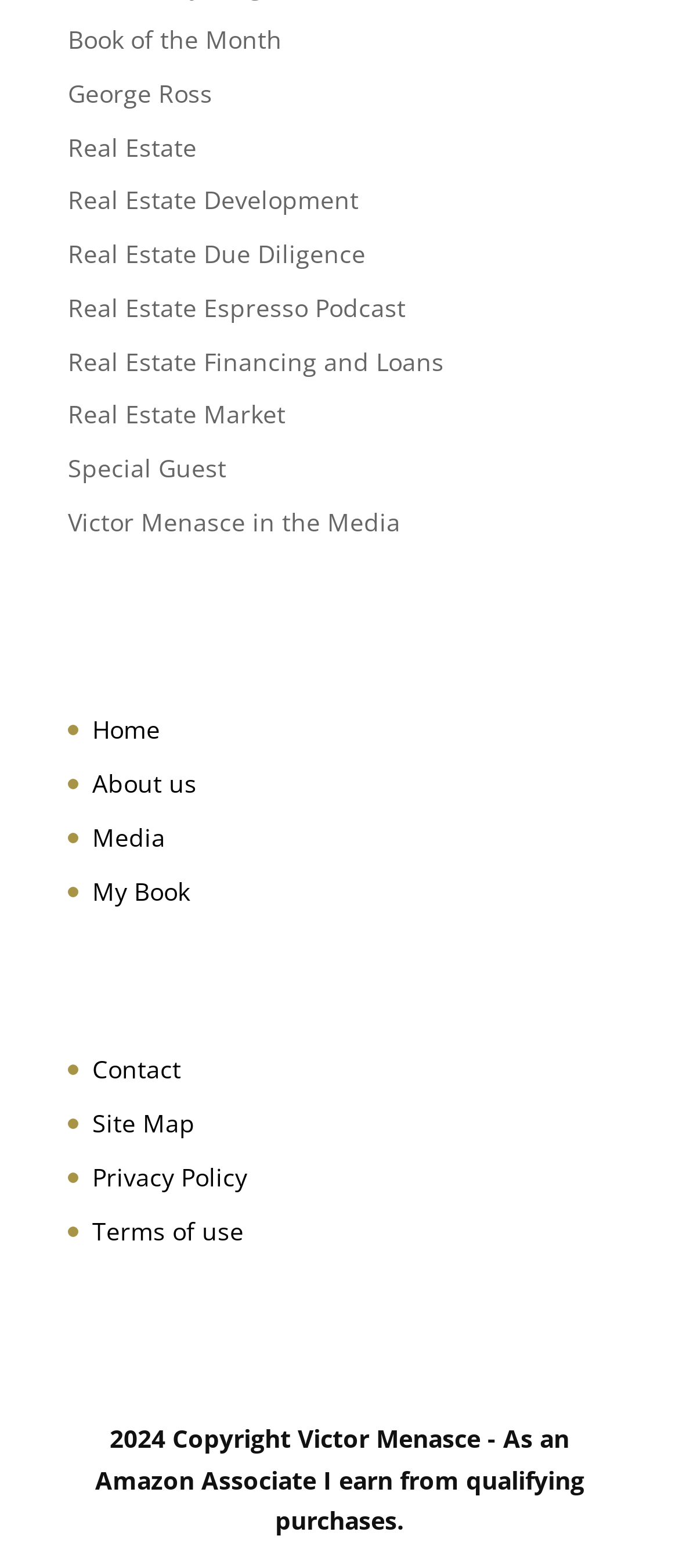Locate the bounding box of the UI element based on this description: "Menu". Provide four float numbers between 0 and 1 as [left, top, right, bottom].

None